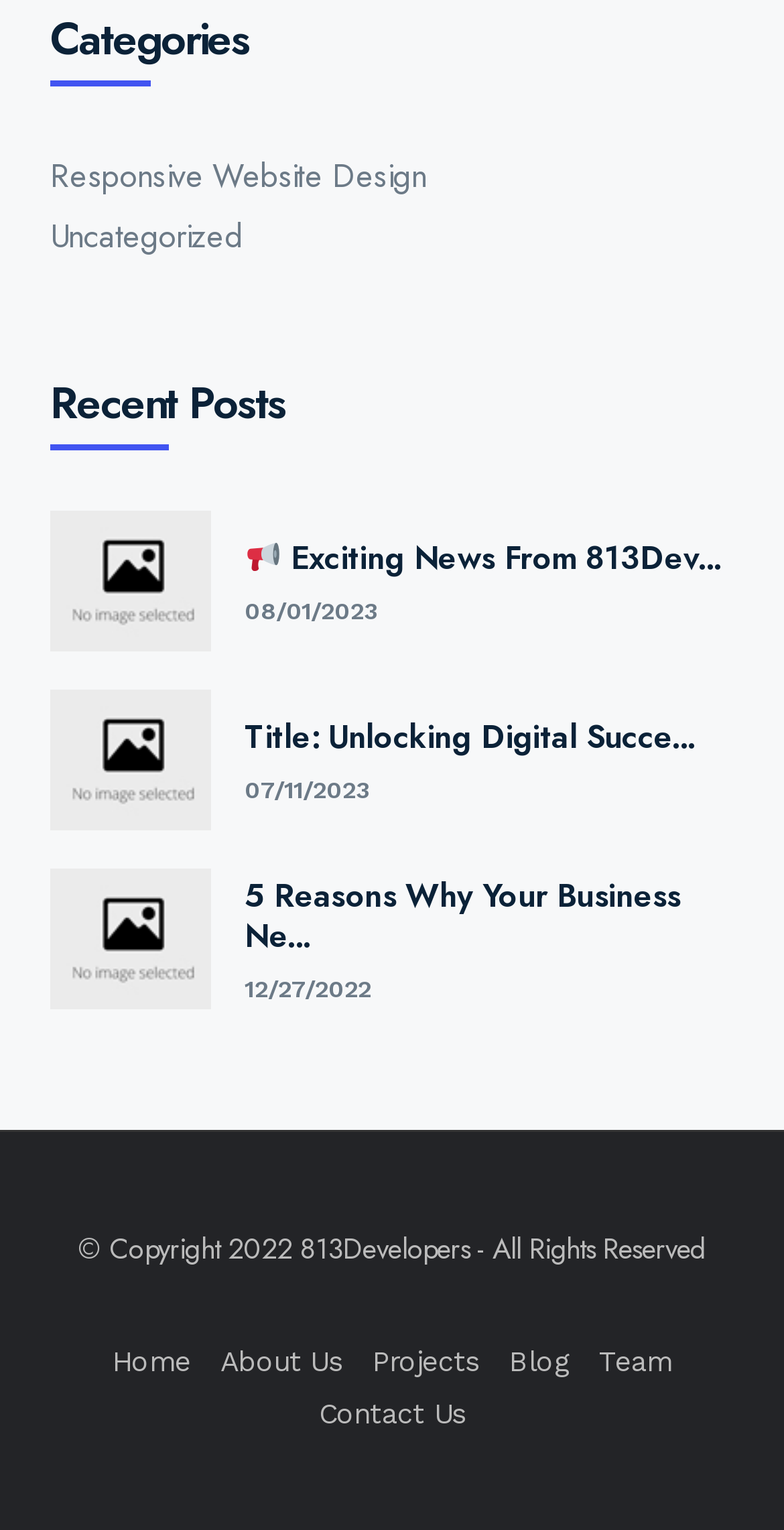Respond to the following query with just one word or a short phrase: 
What is the copyright year?

2022